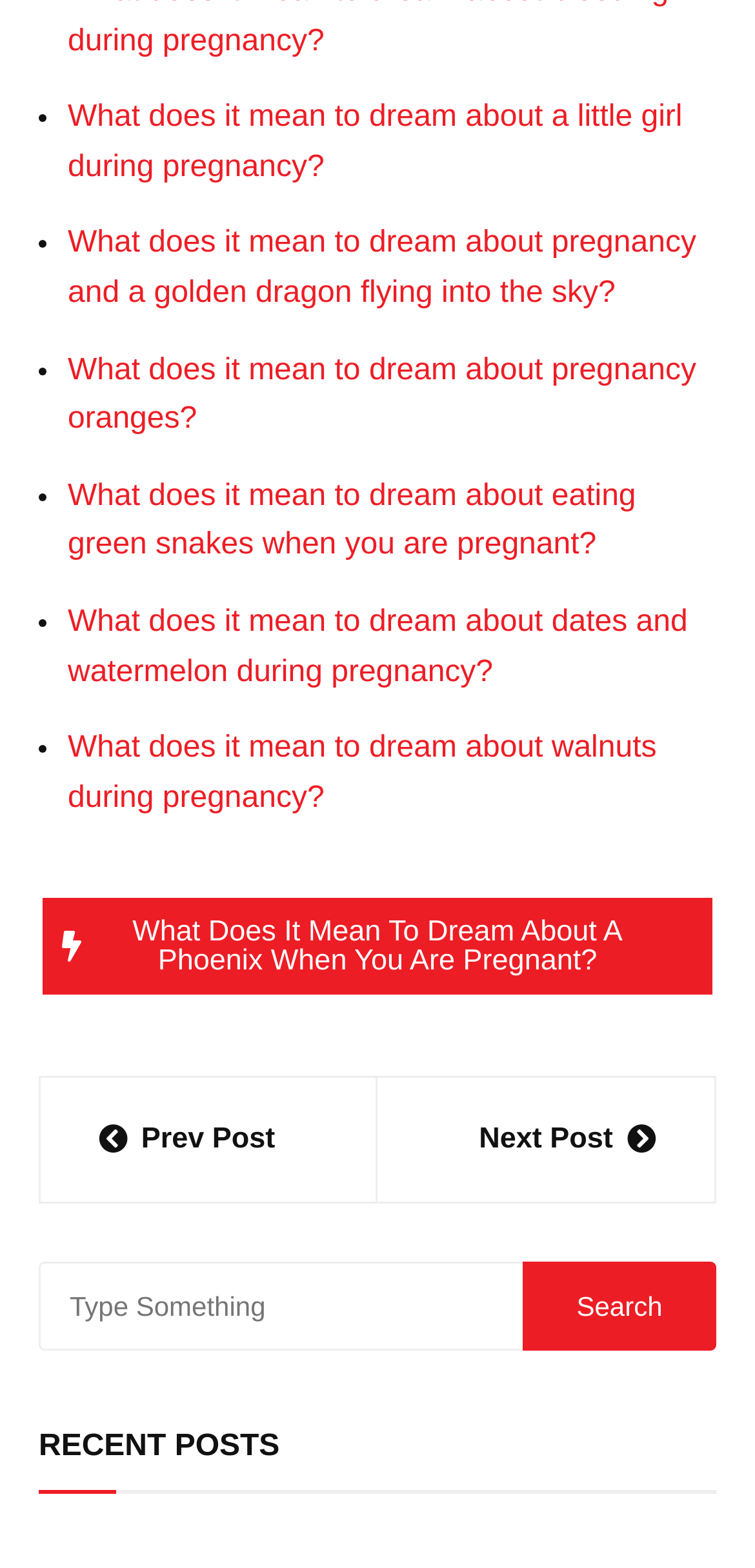Specify the bounding box coordinates of the element's area that should be clicked to execute the given instruction: "Explore recent posts". The coordinates should be four float numbers between 0 and 1, i.e., [left, top, right, bottom].

[0.051, 0.899, 0.37, 0.948]